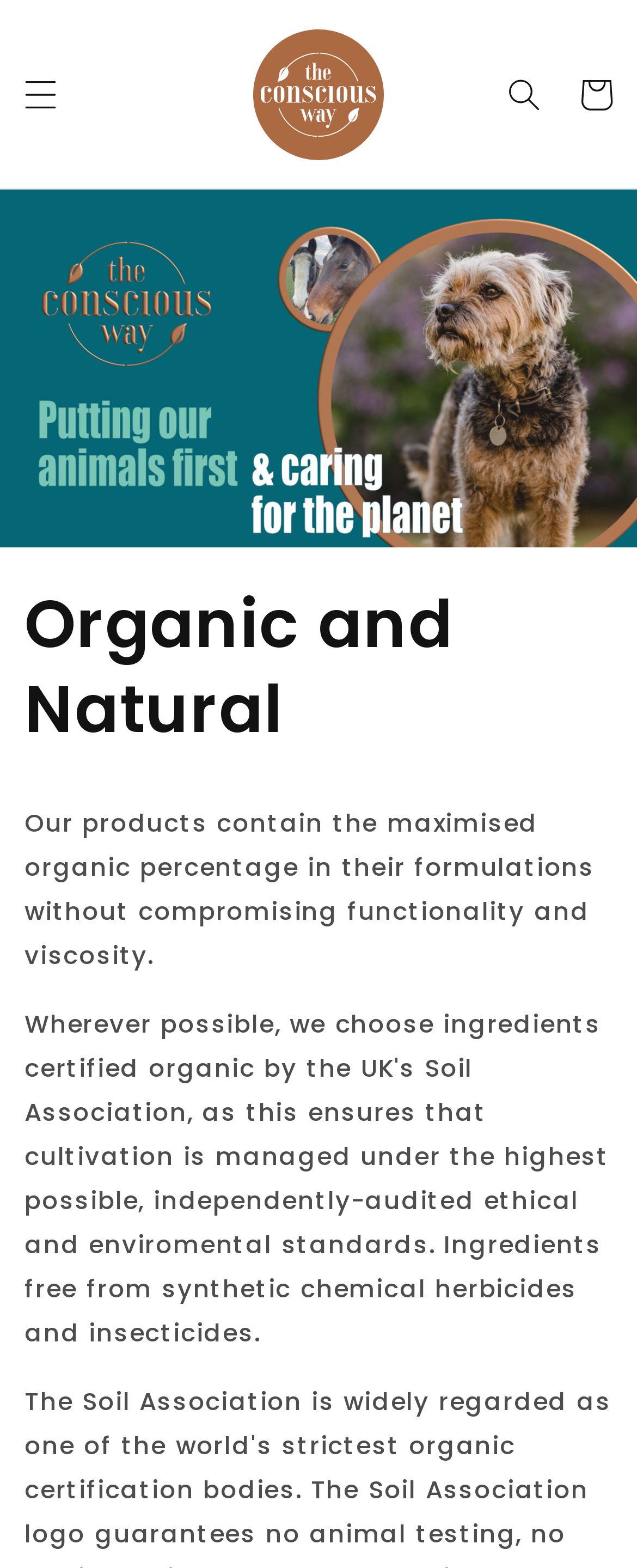Determine the main heading text of the webpage.

Organic and Natural